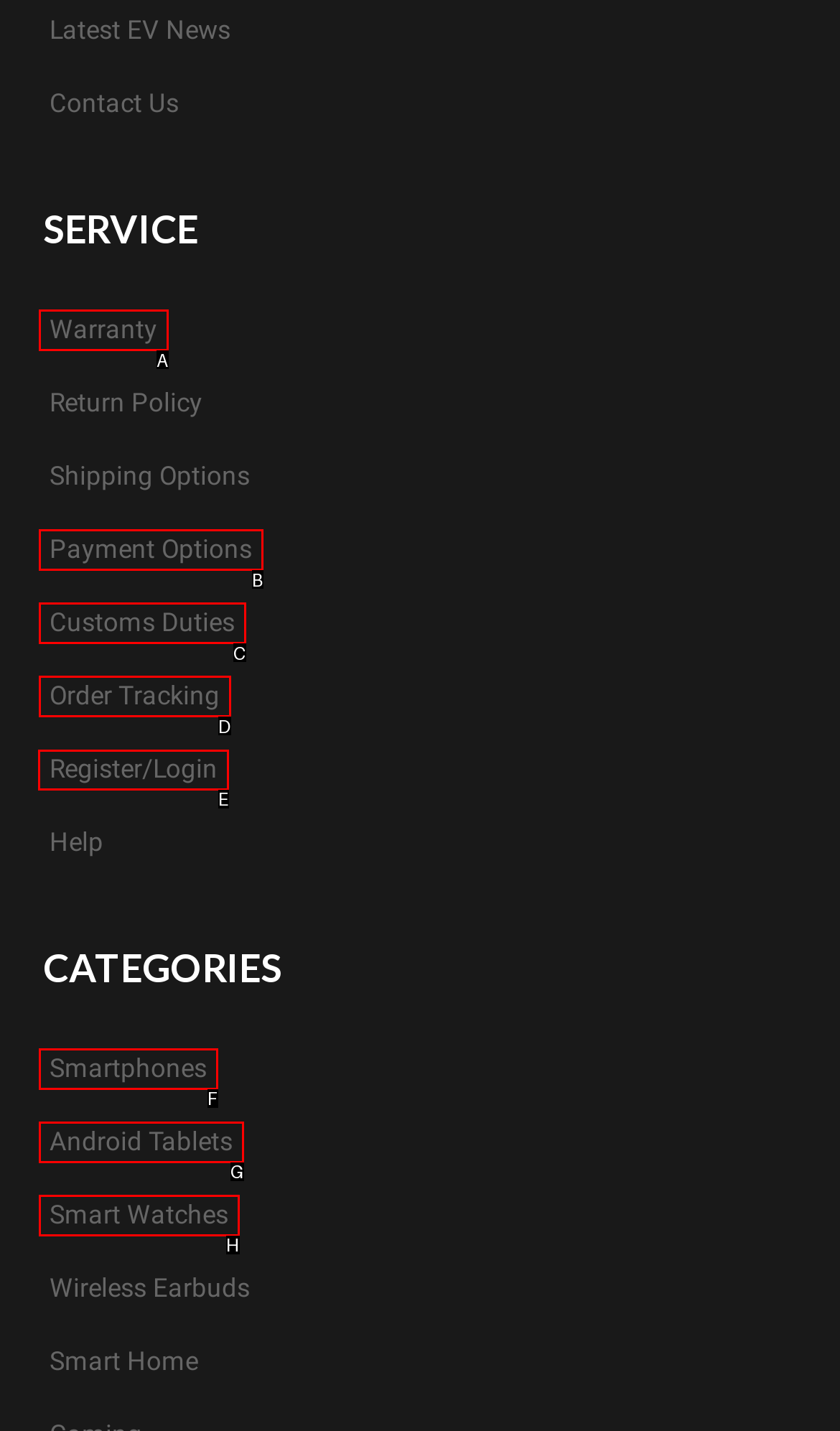Indicate the HTML element to be clicked to accomplish this task: Register or log in Respond using the letter of the correct option.

E